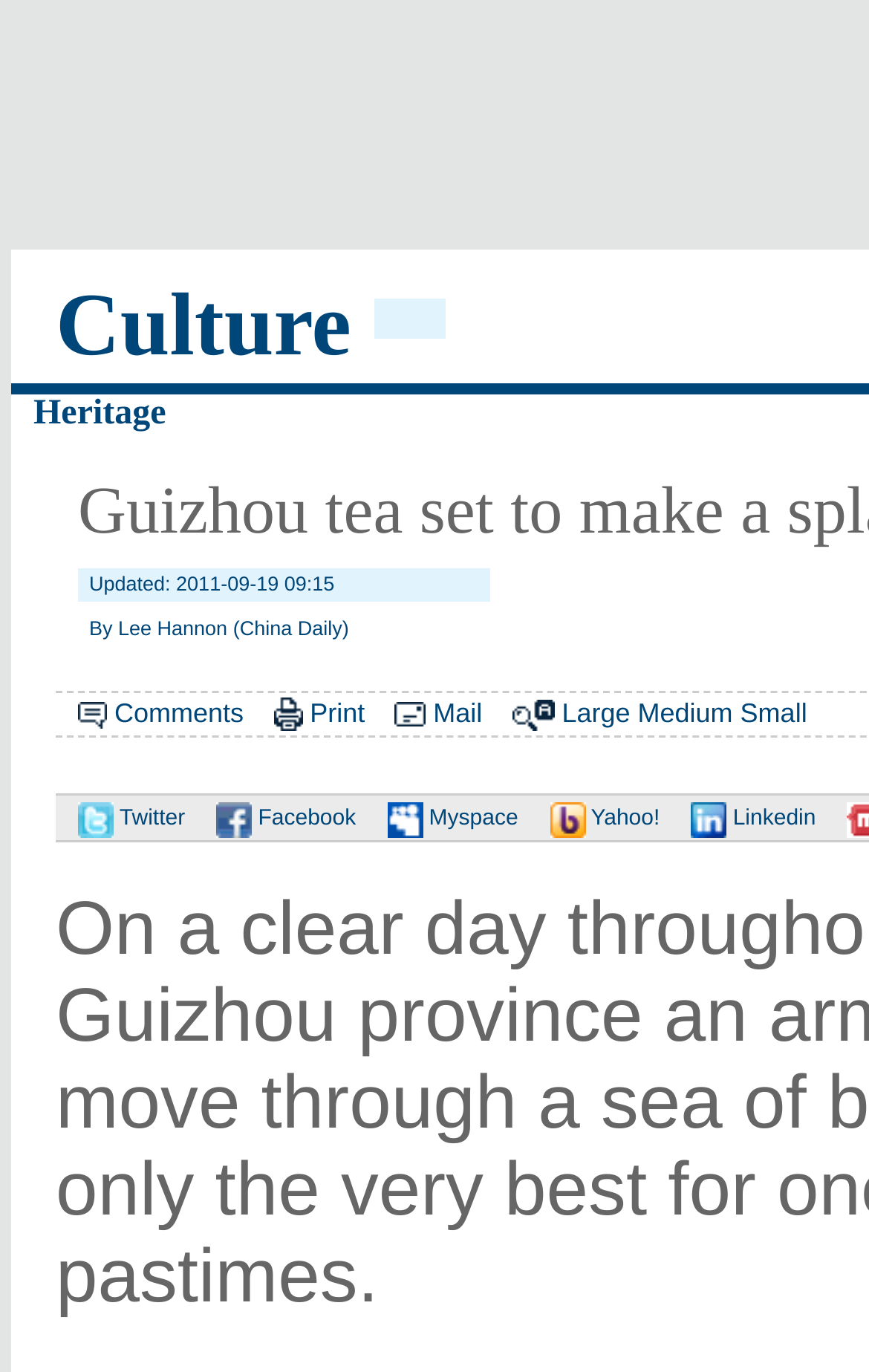Please provide a brief answer to the following inquiry using a single word or phrase:
What is the date of the article update?

2011-09-19 09:15